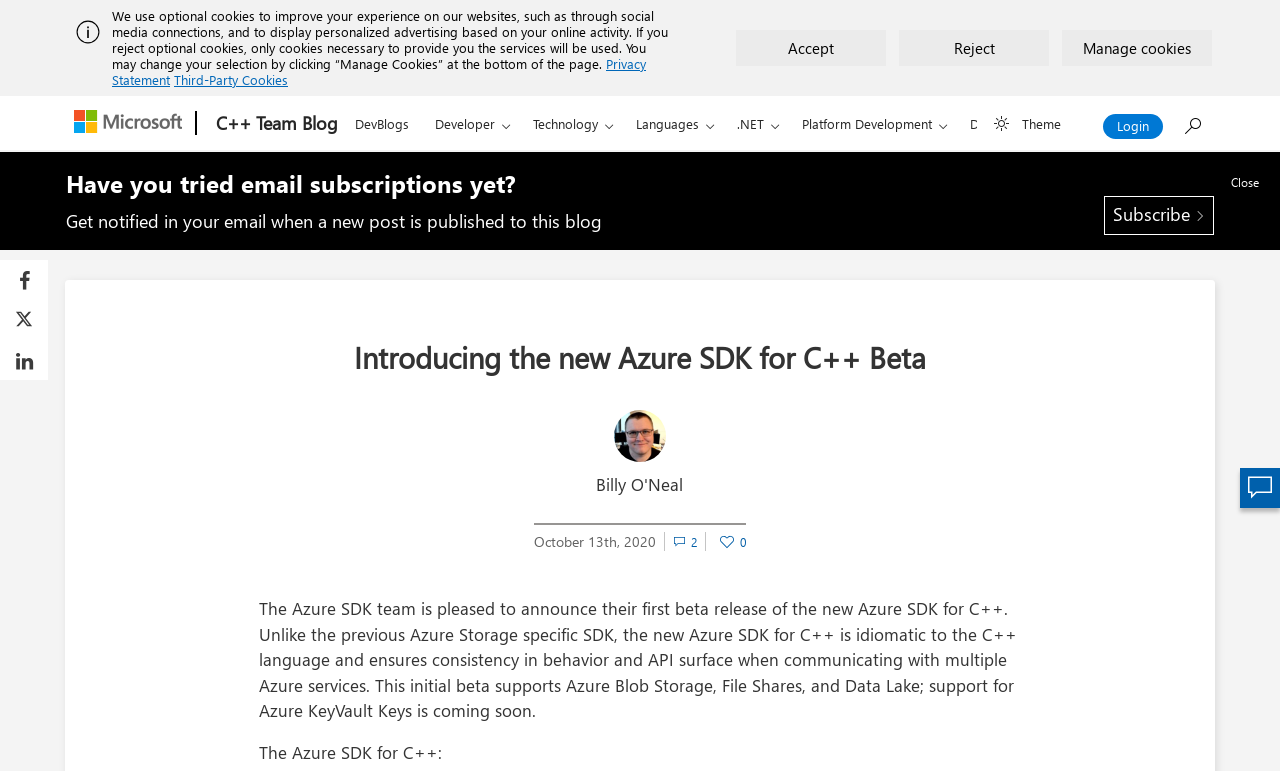What is the main topic of this blog post?
Please provide a single word or phrase in response based on the screenshot.

Azure SDK for C++